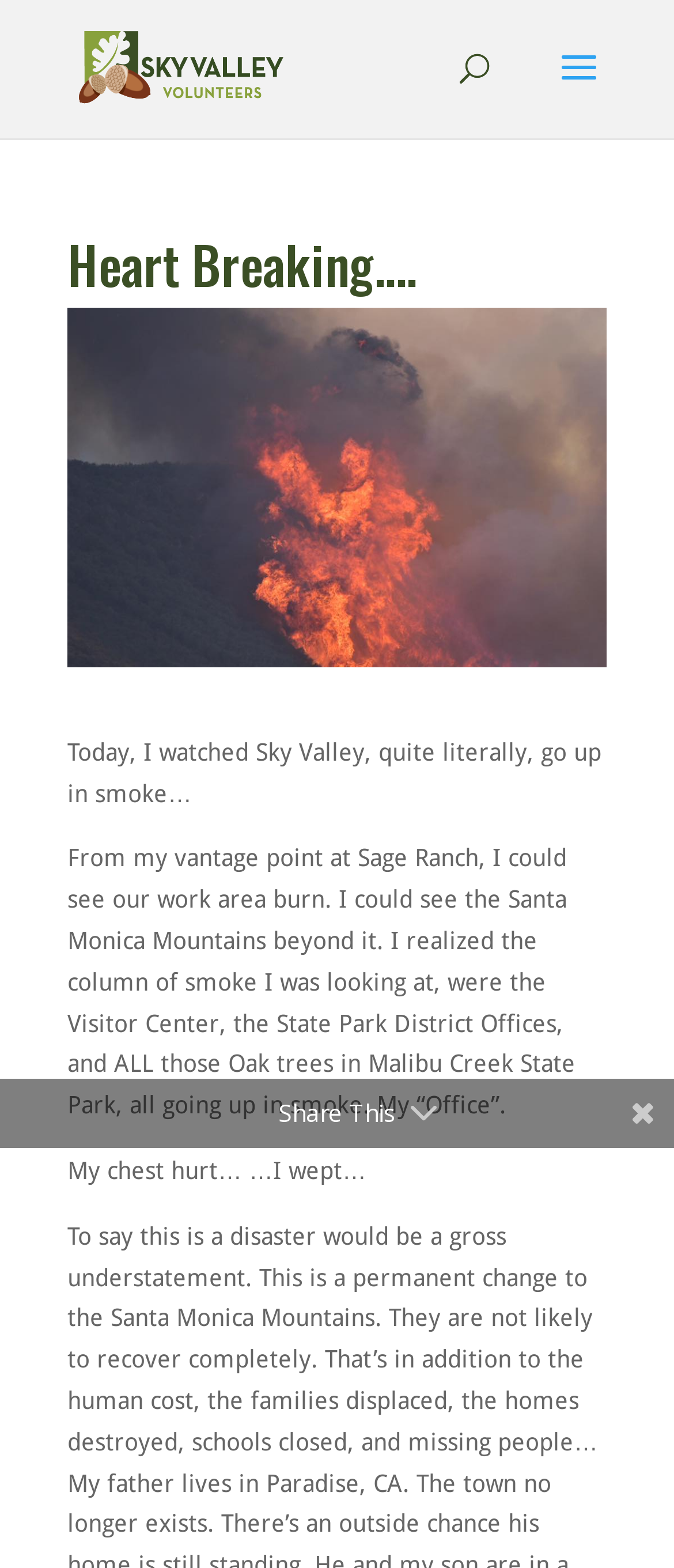What is the event being described?
Based on the screenshot, respond with a single word or phrase.

A fire